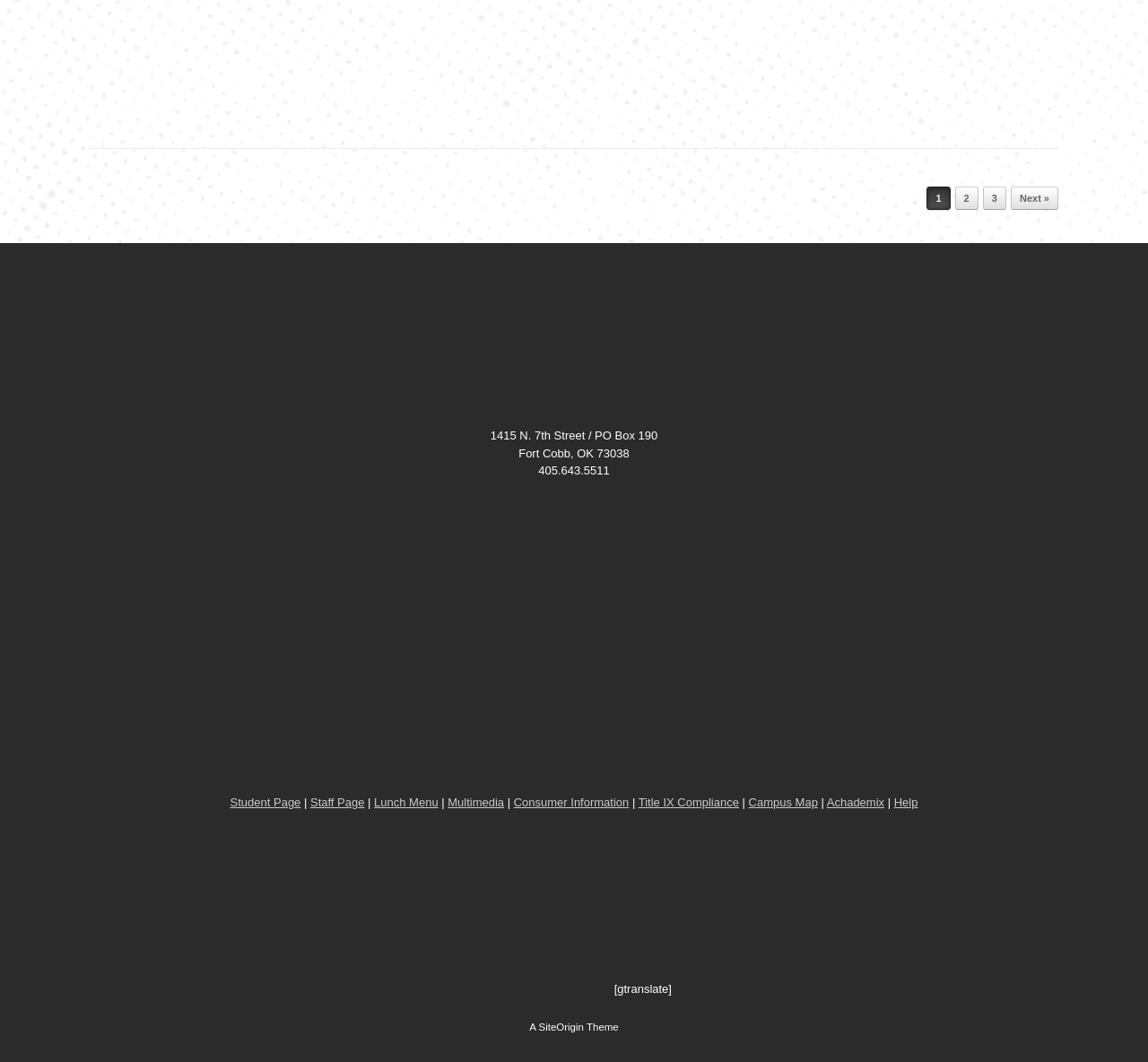Determine the bounding box coordinates of the section I need to click to execute the following instruction: "Translate the page". Provide the coordinates as four float numbers between 0 and 1, i.e., [left, top, right, bottom].

[0.415, 0.925, 0.532, 0.937]